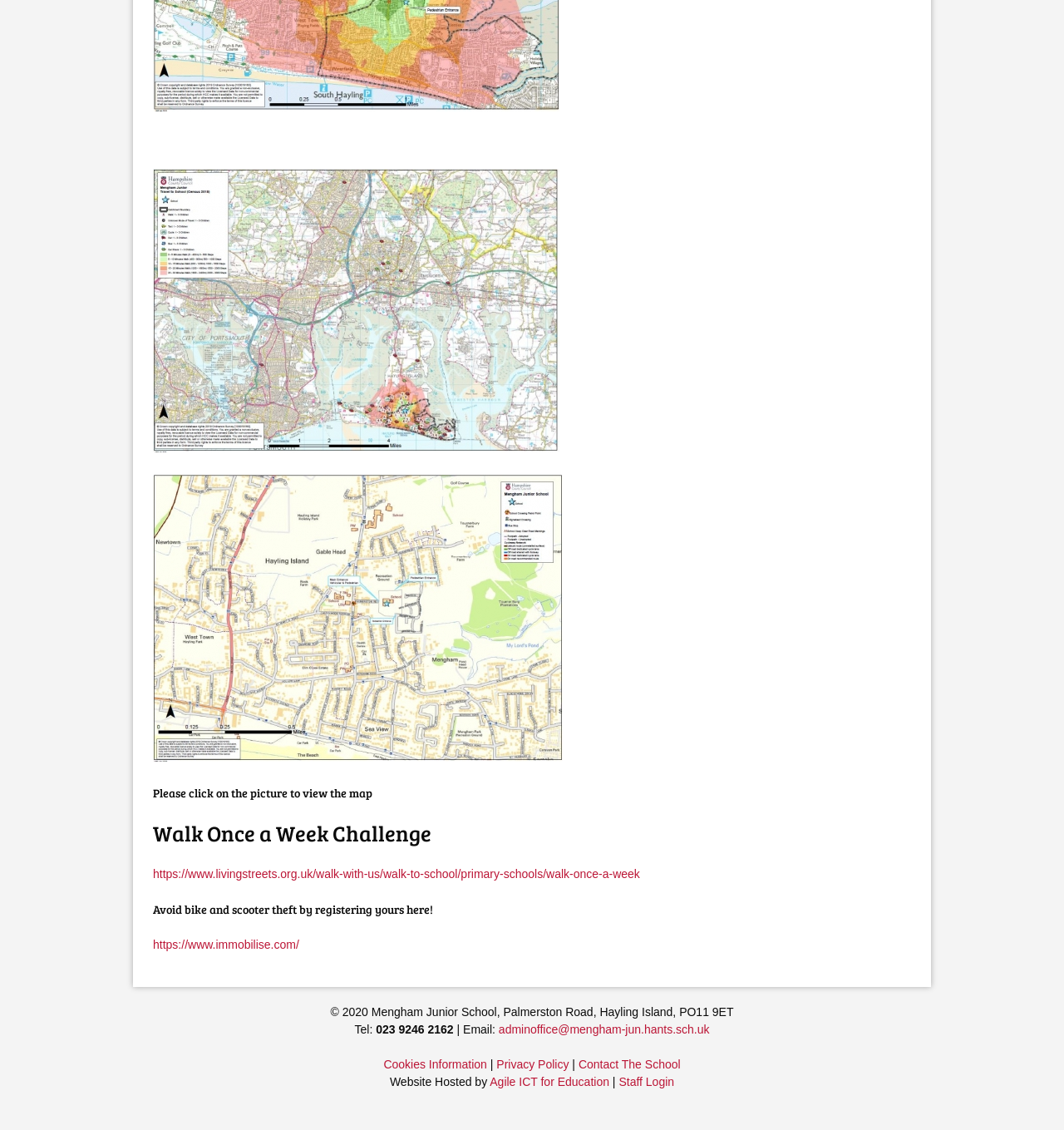Find the bounding box coordinates of the area that needs to be clicked in order to achieve the following instruction: "Register your bike or scooter". The coordinates should be specified as four float numbers between 0 and 1, i.e., [left, top, right, bottom].

[0.144, 0.83, 0.281, 0.842]